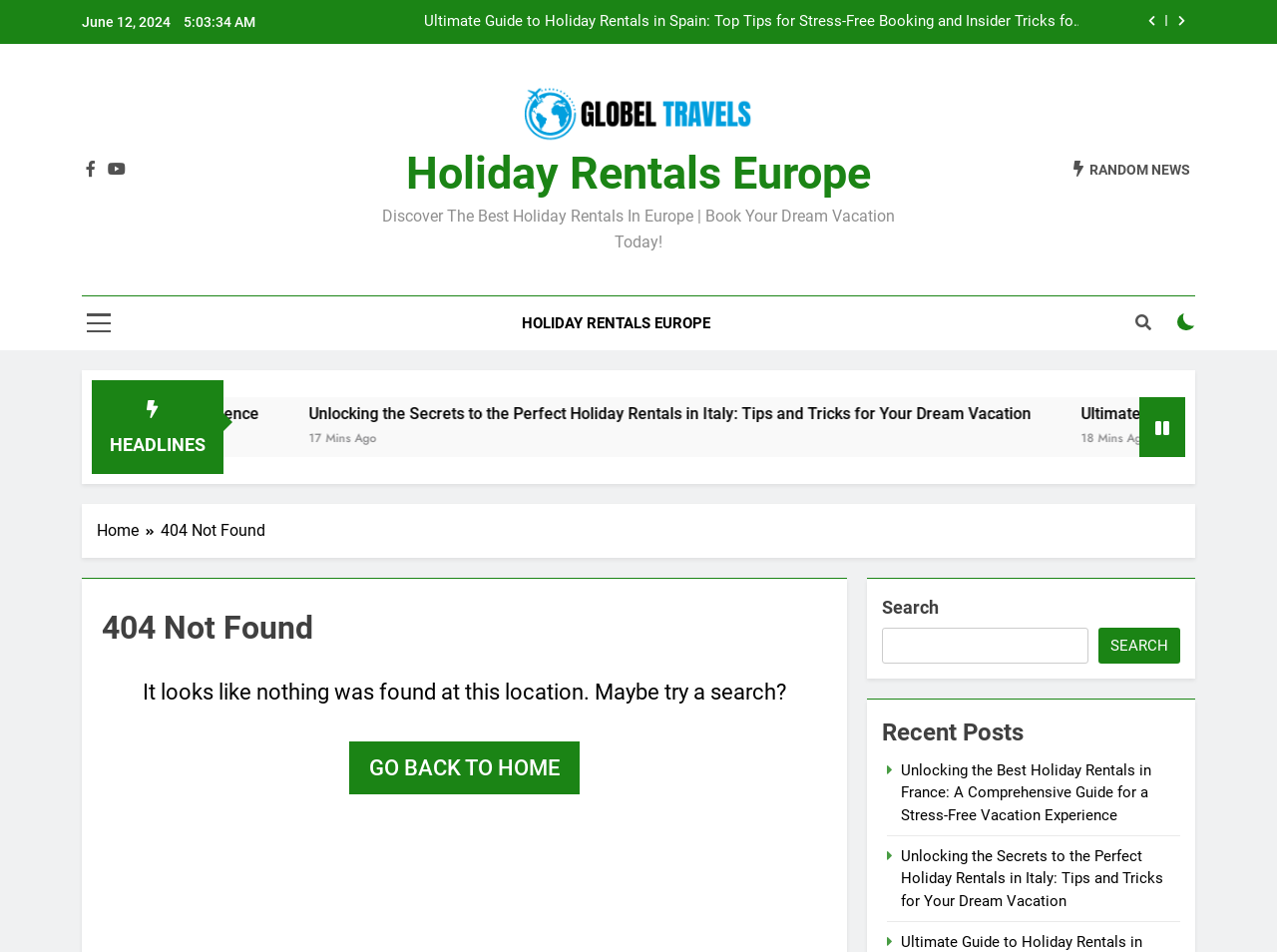Select the bounding box coordinates of the element I need to click to carry out the following instruction: "read holiday rentals guide in italy".

[0.193, 0.424, 0.758, 0.444]